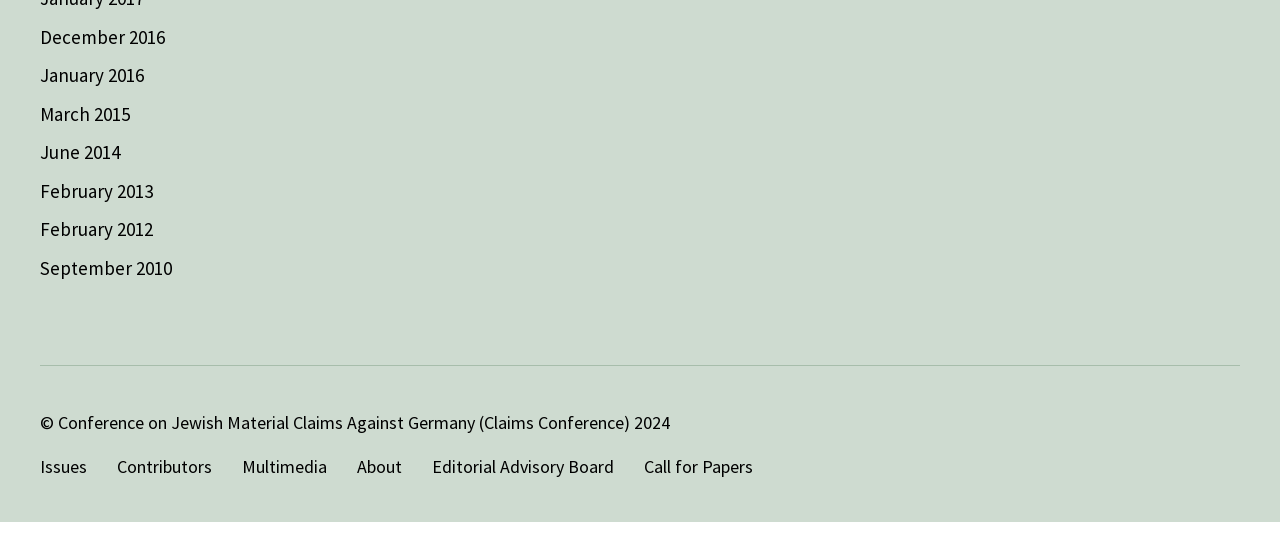Identify the bounding box coordinates necessary to click and complete the given instruction: "Check Call for Papers".

[0.503, 0.879, 0.588, 0.921]